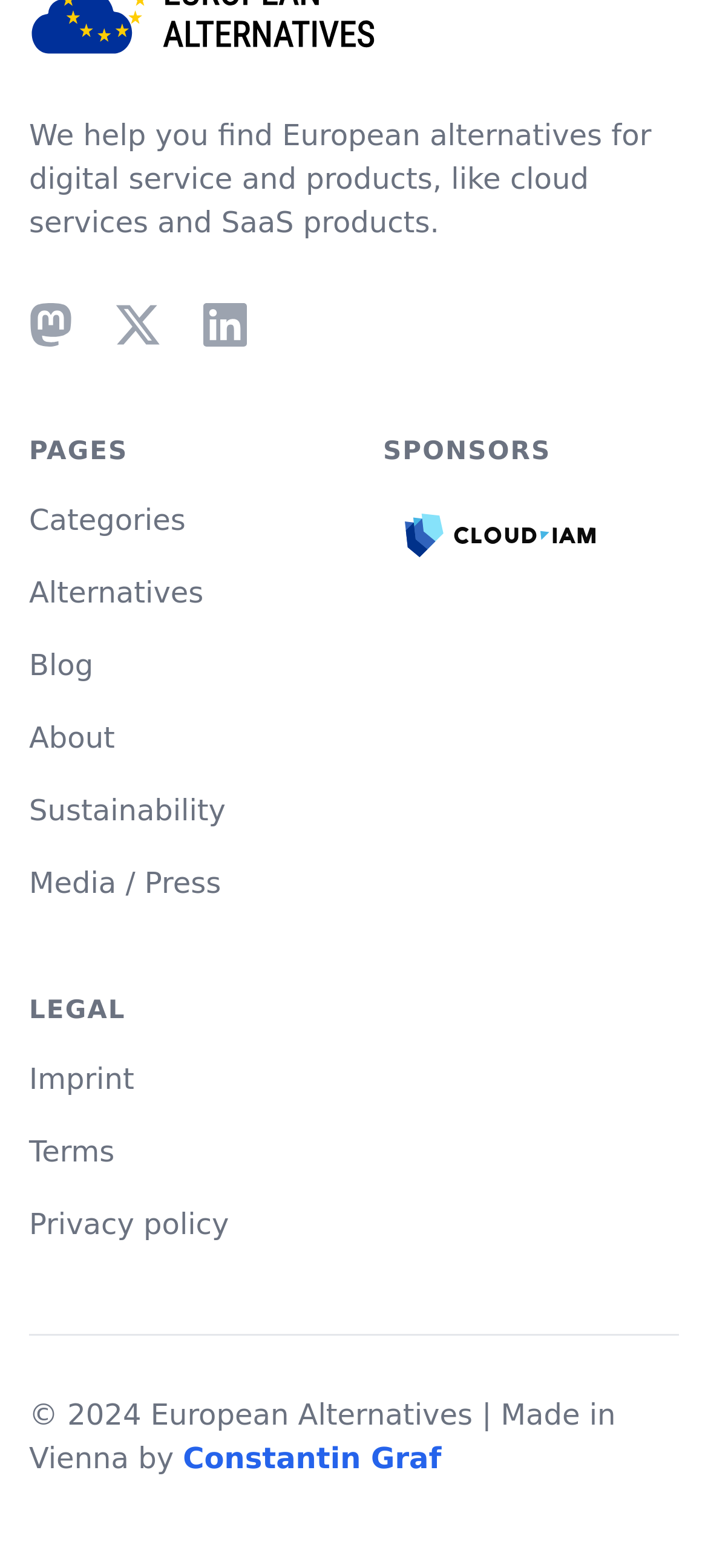Find the bounding box coordinates of the element you need to click on to perform this action: 'Read about the school's sports introduction'. The coordinates should be represented by four float values between 0 and 1, in the format [left, top, right, bottom].

None